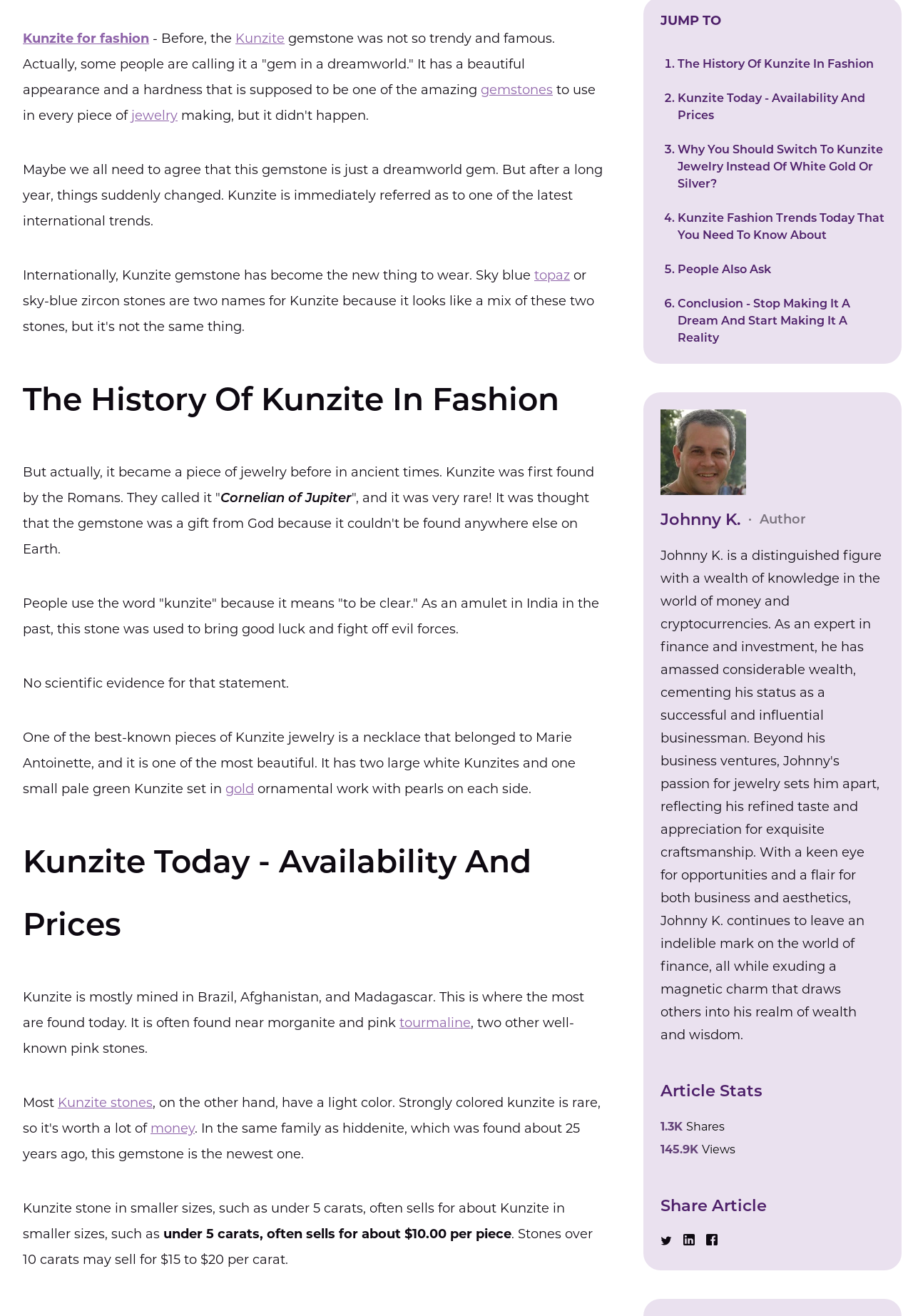Find and provide the bounding box coordinates for the UI element described with: "Kunzite stones".

[0.063, 0.832, 0.167, 0.844]